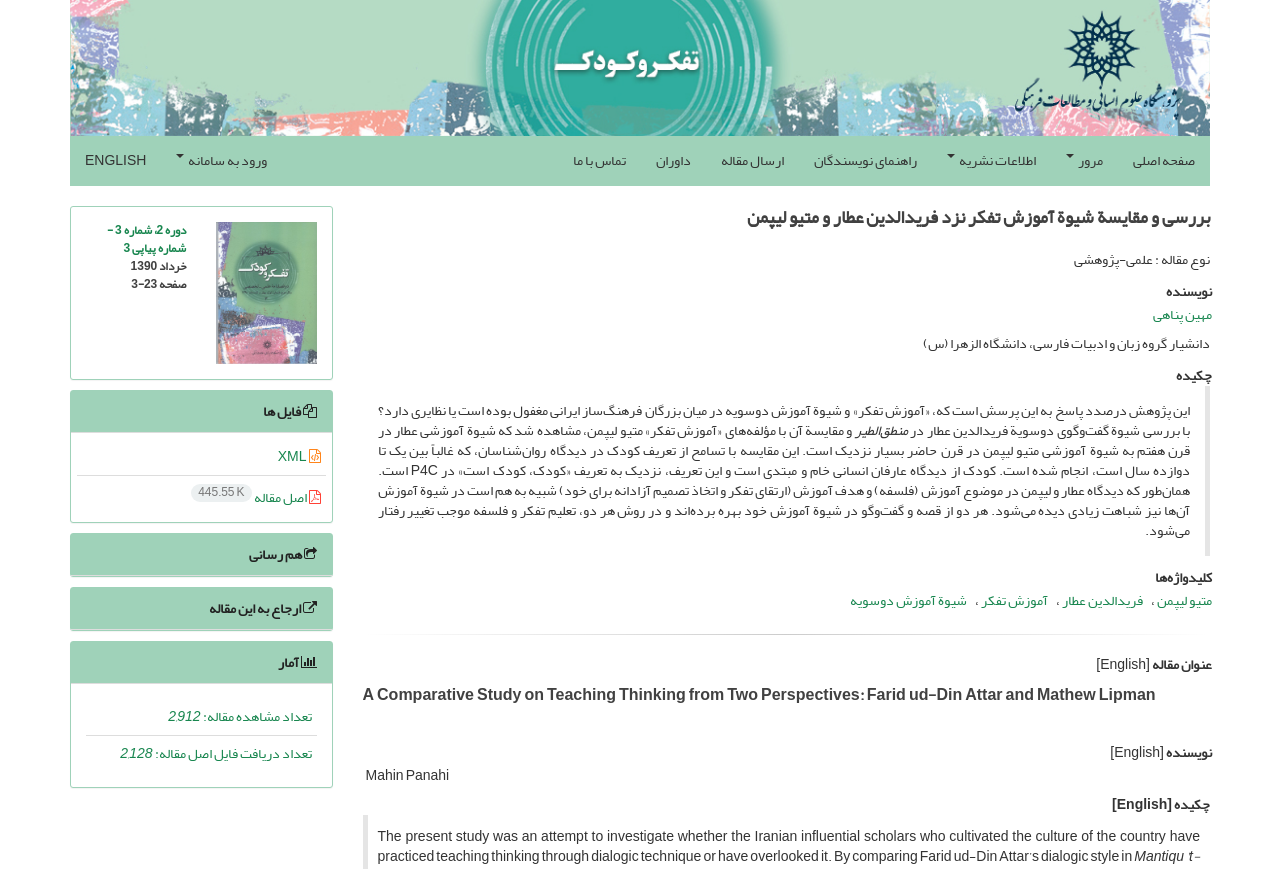Can you provide the bounding box coordinates for the element that should be clicked to implement the instruction: "Submit an article"?

[0.552, 0.157, 0.624, 0.215]